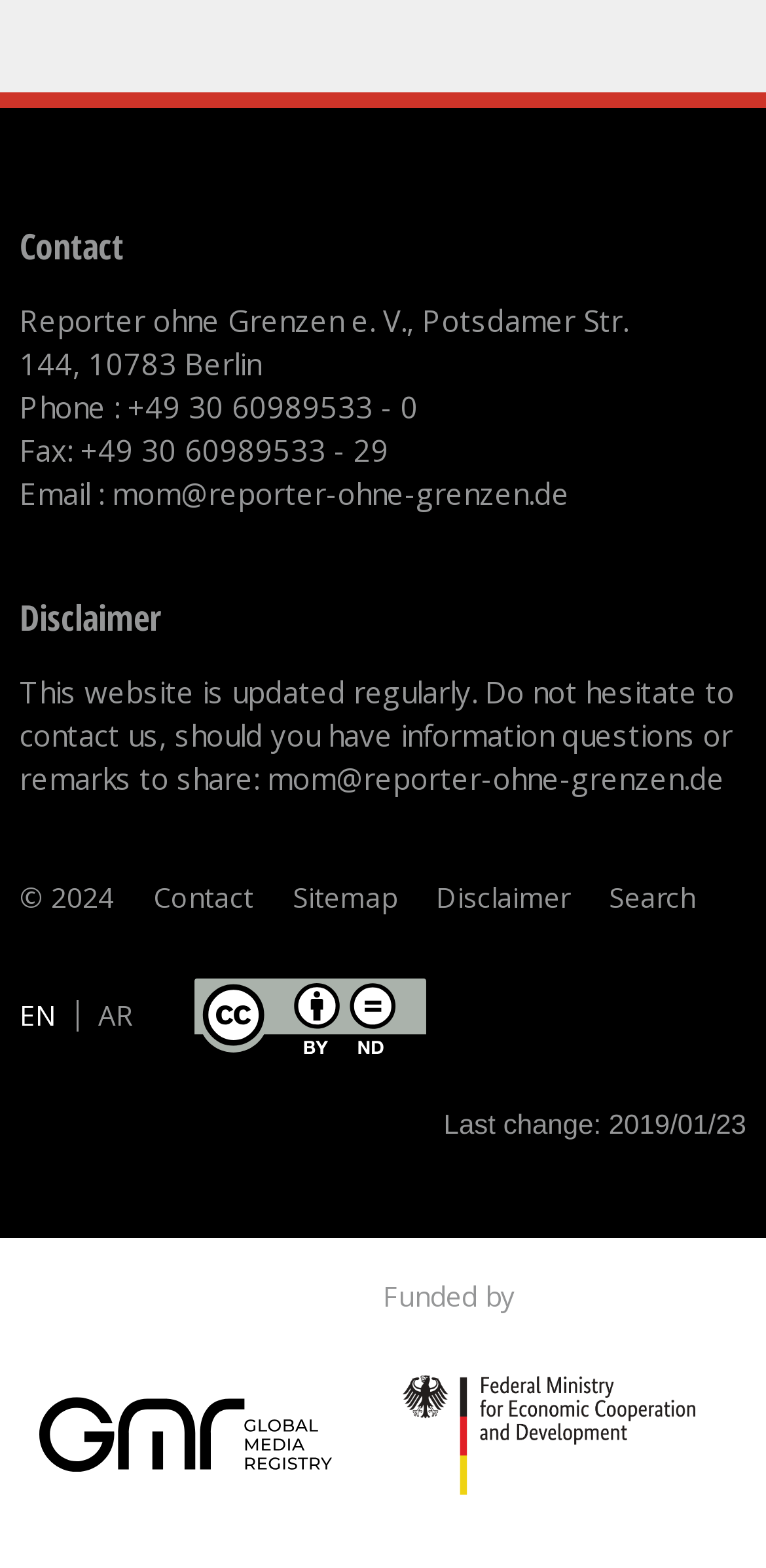What is the name of the organization that funded the website?
Your answer should be a single word or phrase derived from the screenshot.

BMZ